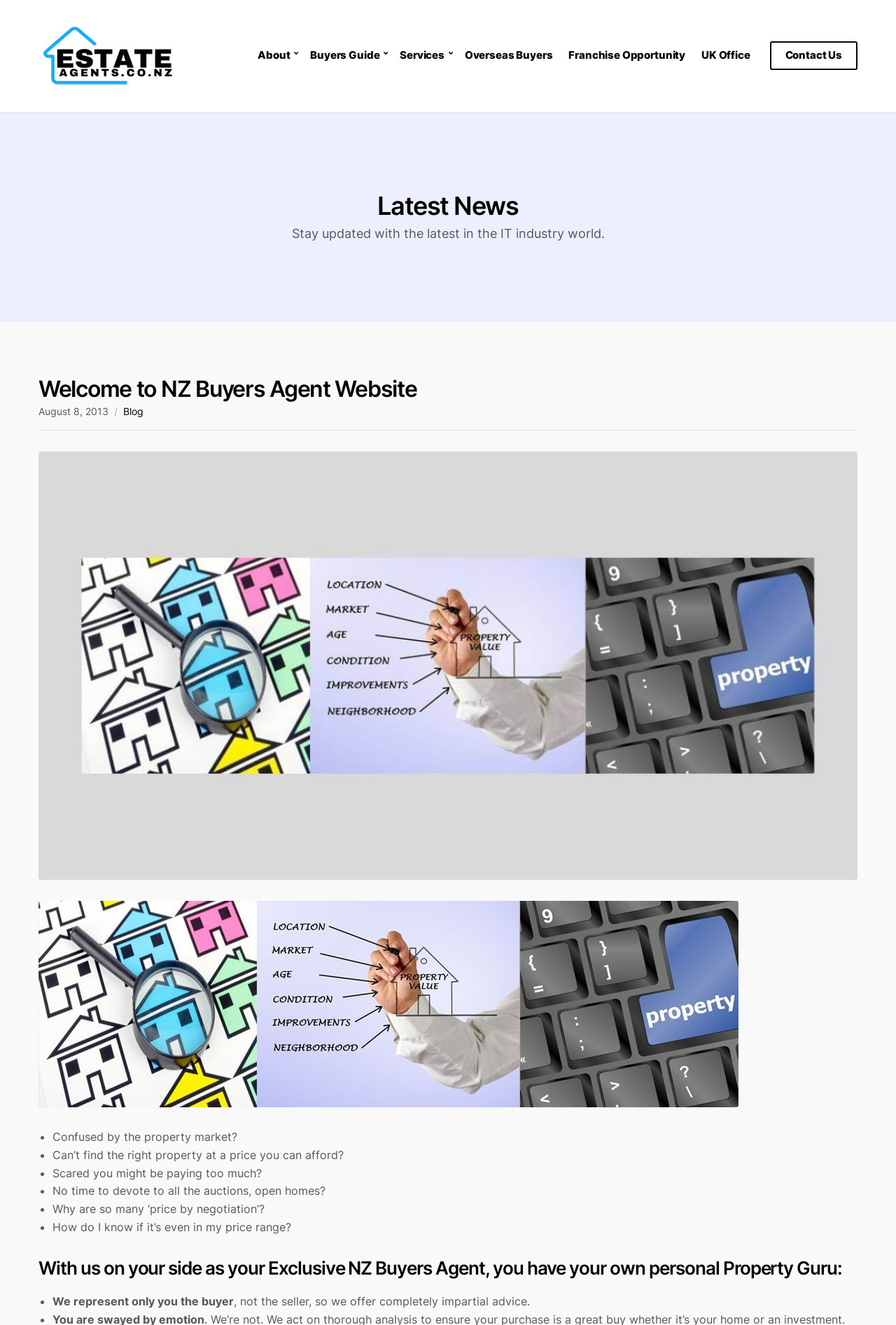Carefully examine the image and provide an in-depth answer to the question: What is the purpose of the website?

The website appears to be a property buying service, where the company acts as an exclusive buyer's agent, providing impartial advice and services to help buyers navigate the property market.